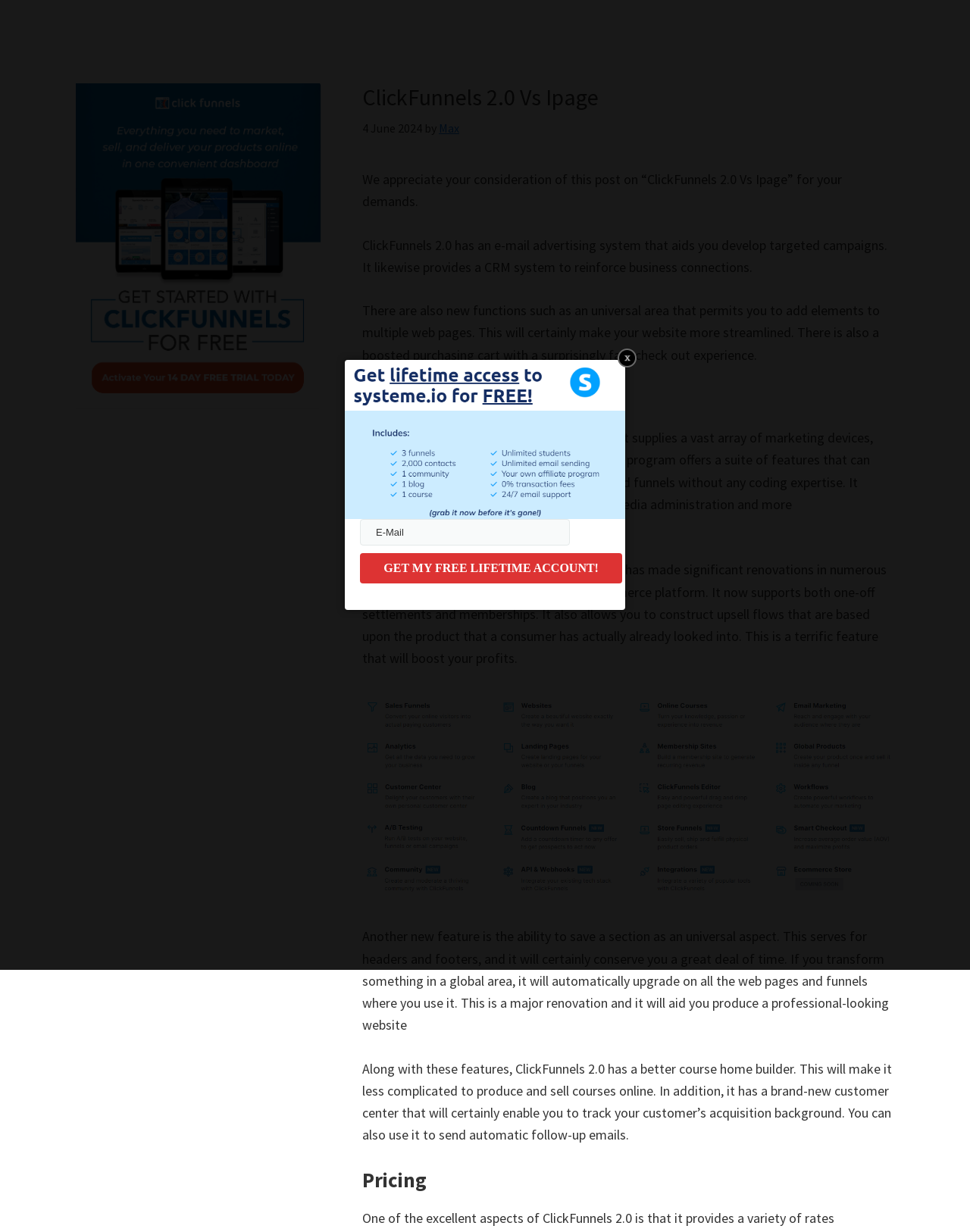What is the feature of ClickFunnels 2.0 that allows users to add elements to multiple web pages?
Please provide a comprehensive answer based on the visual information in the image.

I found this feature by reading the static text element that describes the new features of ClickFunnels 2.0, which mentions the universal area feature.